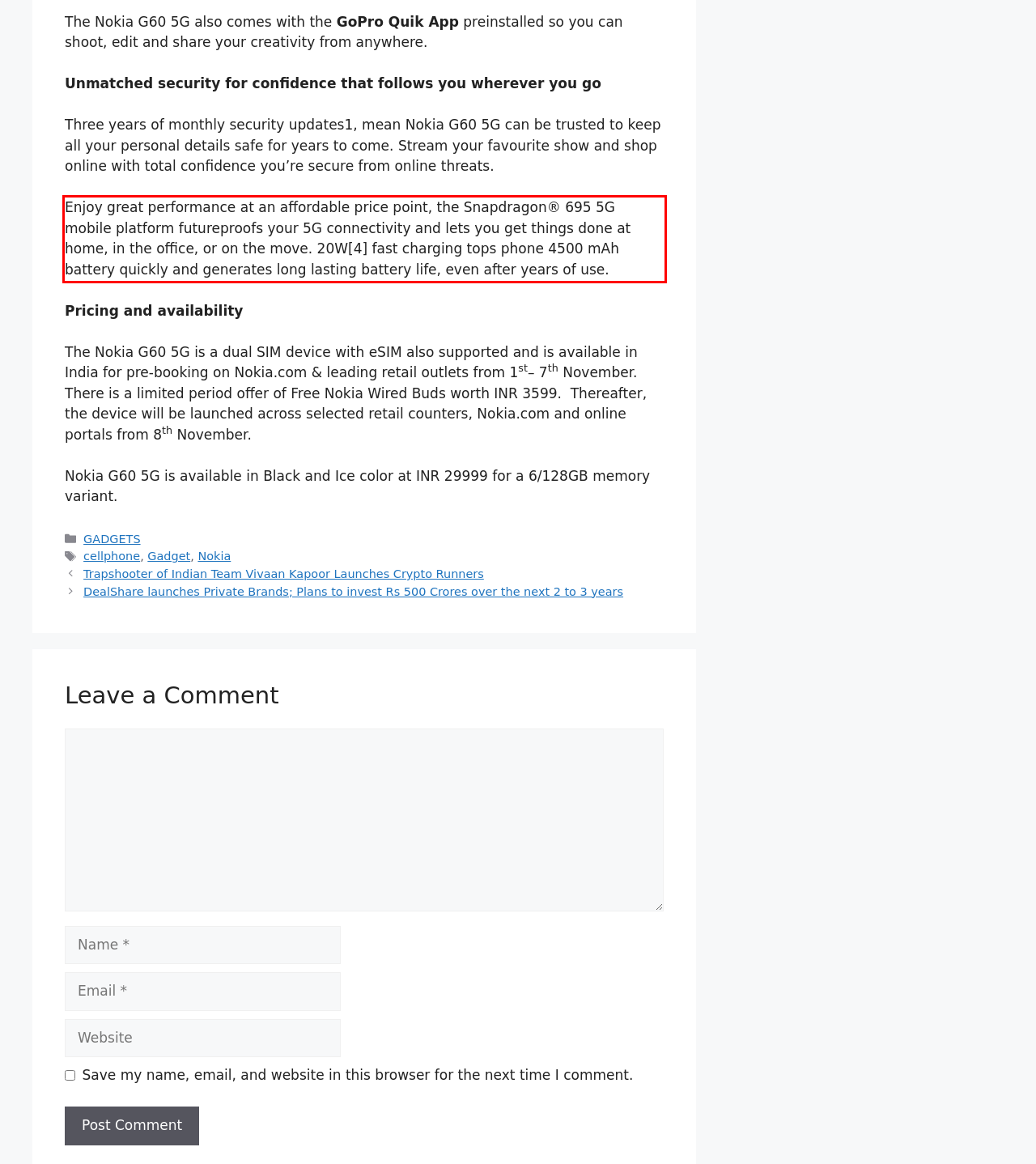Analyze the webpage screenshot and use OCR to recognize the text content in the red bounding box.

Enjoy great performance at an affordable price point, the Snapdragon® 695 5G mobile platform futureproofs your 5G connectivity and lets you get things done at home, in the office, or on the move. 20W[4] fast charging tops phone 4500 mAh battery quickly and generates long lasting battery life, even after years of use.